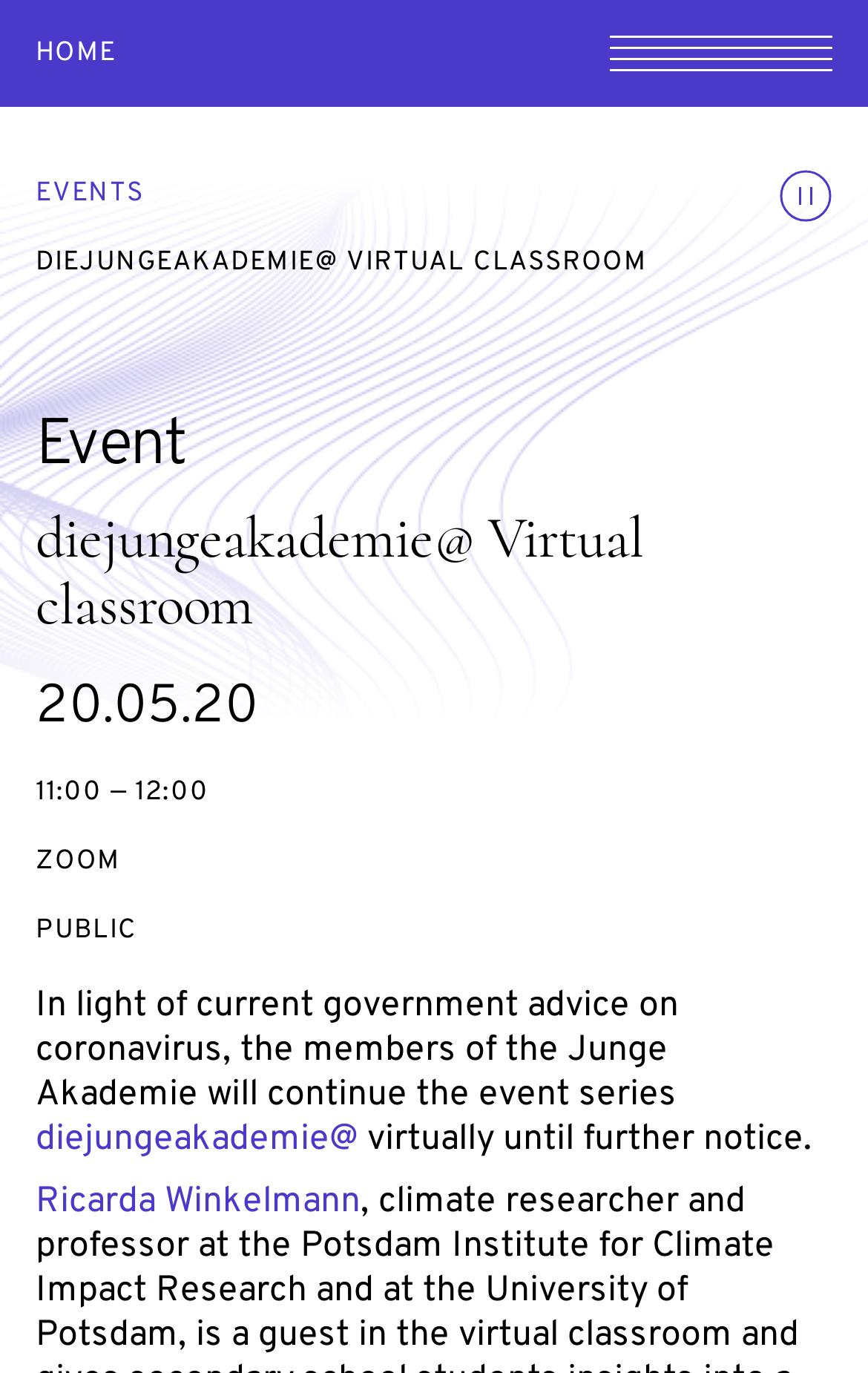Describe every aspect of the webpage comprehensively.

The webpage appears to be an event page for the Junge Akademie's virtual classroom. At the top, there is a header section with a "HOME" link on the left and a button to open the navigation menu on the right. Below this, there is a button to toggle animations.

The main content of the page is divided into sections. The first section has a heading "diejungeakademie@ Virtual classroom" and a subheading "Event". Below this, there is a description list with details about the event, including the start date "20.05.20" and time "11:00 — 12:00". The event platform is listed as "ZOOM".

Further down, there is a section with the title "EVENT ACCESS:" and the text "PUBLIC". Below this, there is a paragraph of text explaining that the event series will continue virtually due to the current government advice on coronavirus. This paragraph includes a link to "diejungeakademie@" and mentions Ricarda Winkelmann, who is likely a speaker or organizer of the event. There is also a link to her name.

There are a total of 3 links on the page, including the "HOME" link, the link to "diejungeakademie@", and the link to Ricarda Winkelmann's name. The page also has several buttons, including the button to open the navigation menu and the button to toggle animations.